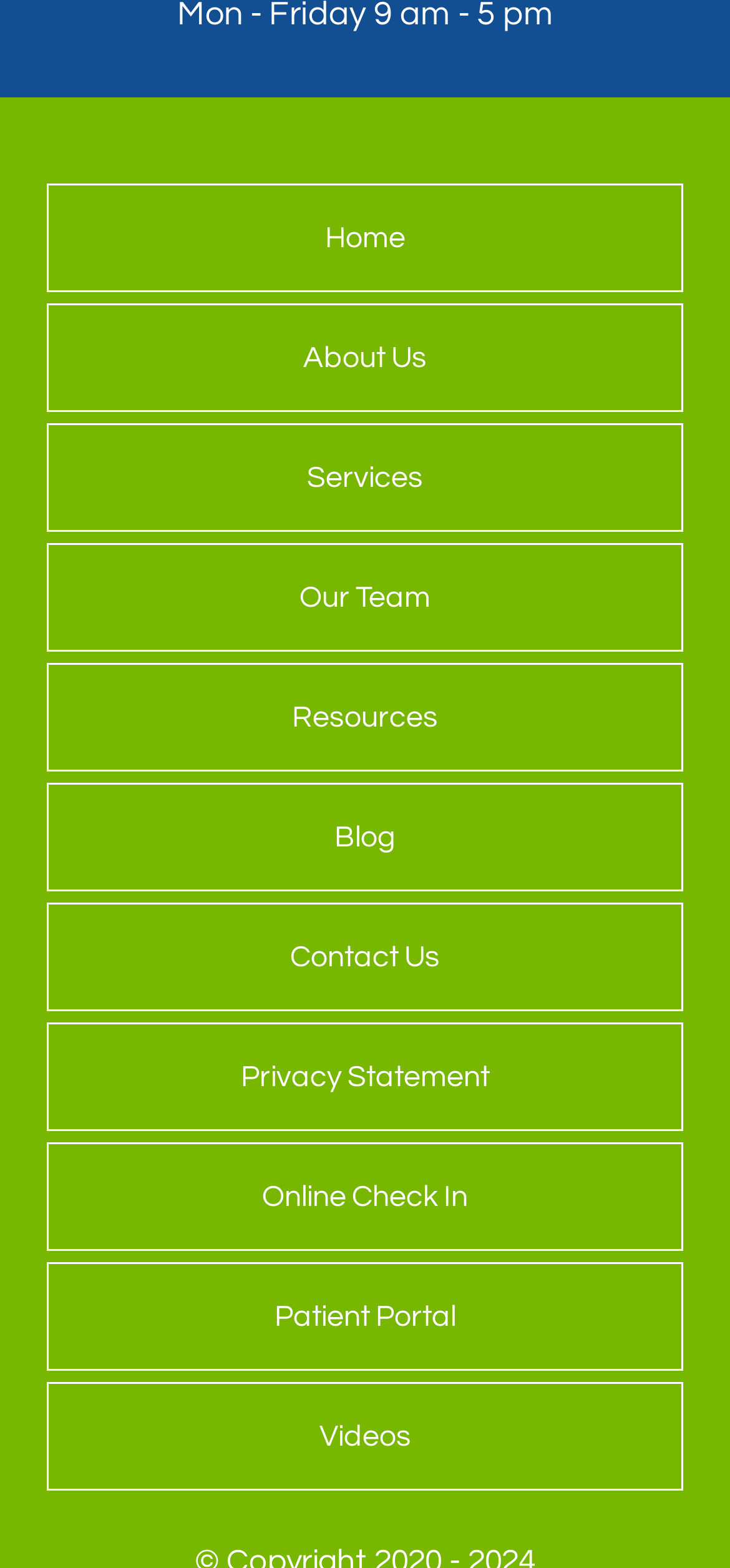Please identify the coordinates of the bounding box that should be clicked to fulfill this instruction: "check in online".

[0.067, 0.73, 0.933, 0.797]